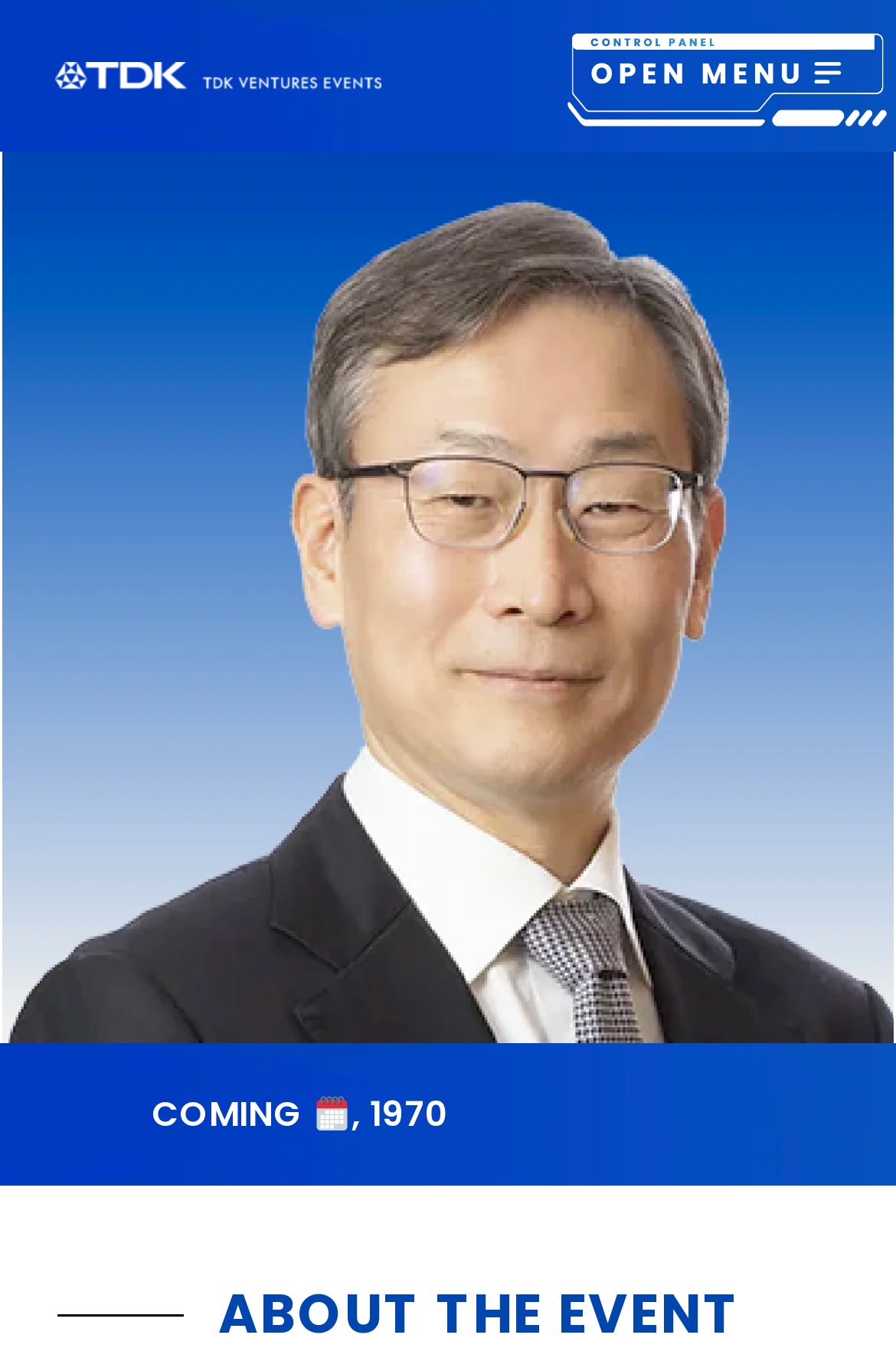What is the purpose of the image at the top right?
Please provide a single word or phrase answer based on the image.

Open Menu